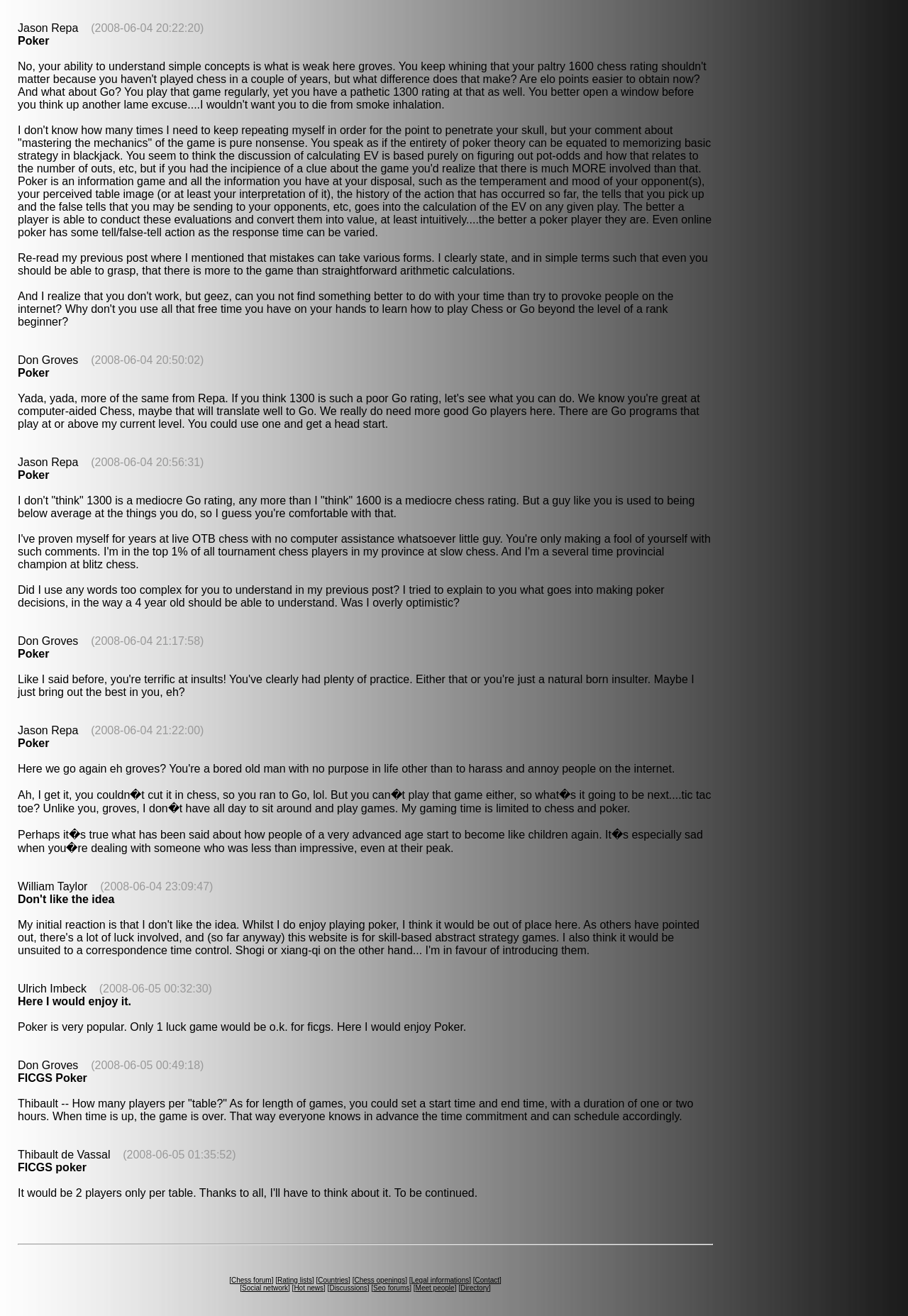Determine the bounding box coordinates for the region that must be clicked to execute the following instruction: "Read the post by Jason Repa".

[0.02, 0.094, 0.784, 0.181]